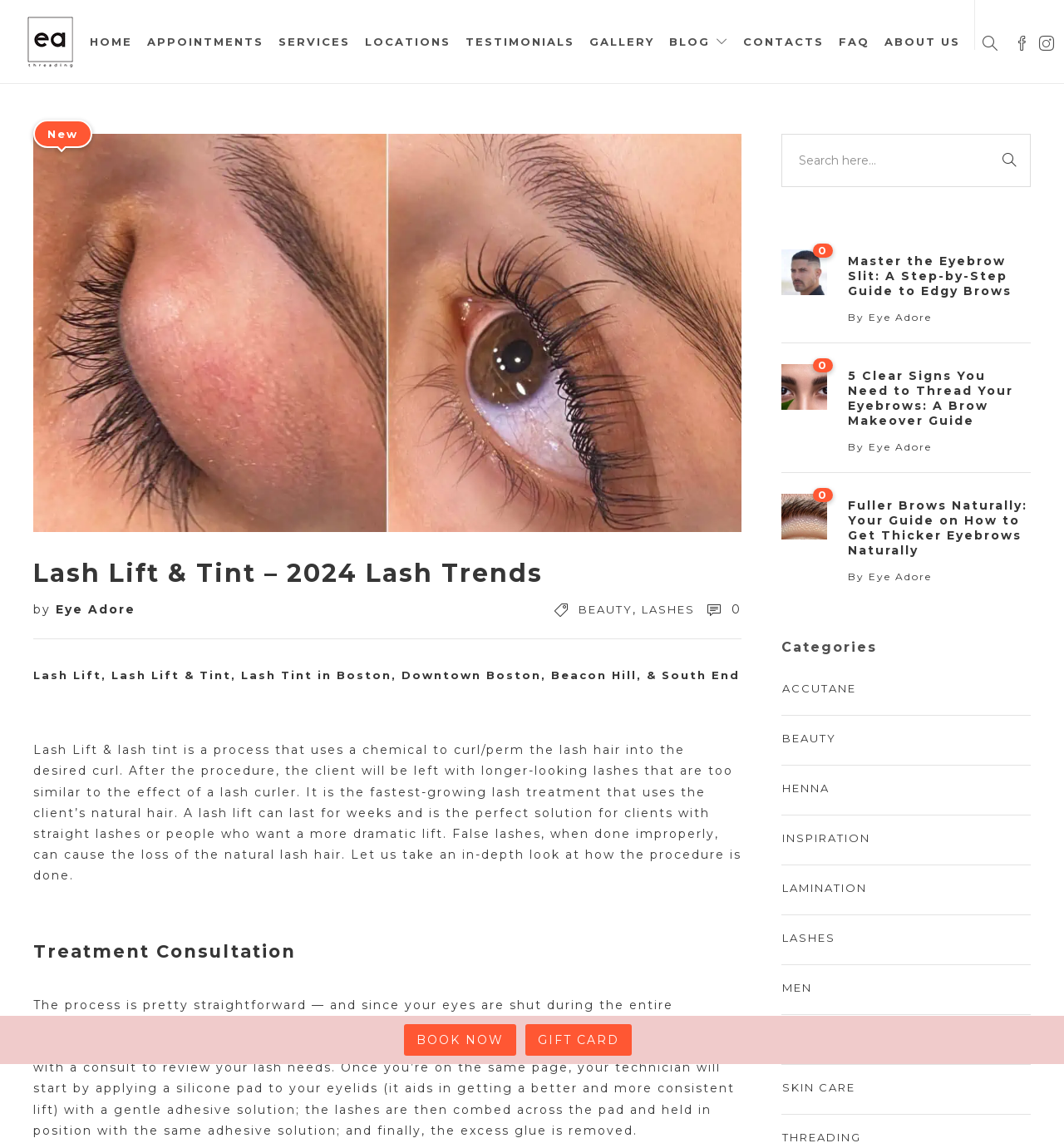Identify the bounding box coordinates of the element that should be clicked to fulfill this task: "View testimonials". The coordinates should be provided as four float numbers between 0 and 1, i.e., [left, top, right, bottom].

[0.438, 0.0, 0.54, 0.072]